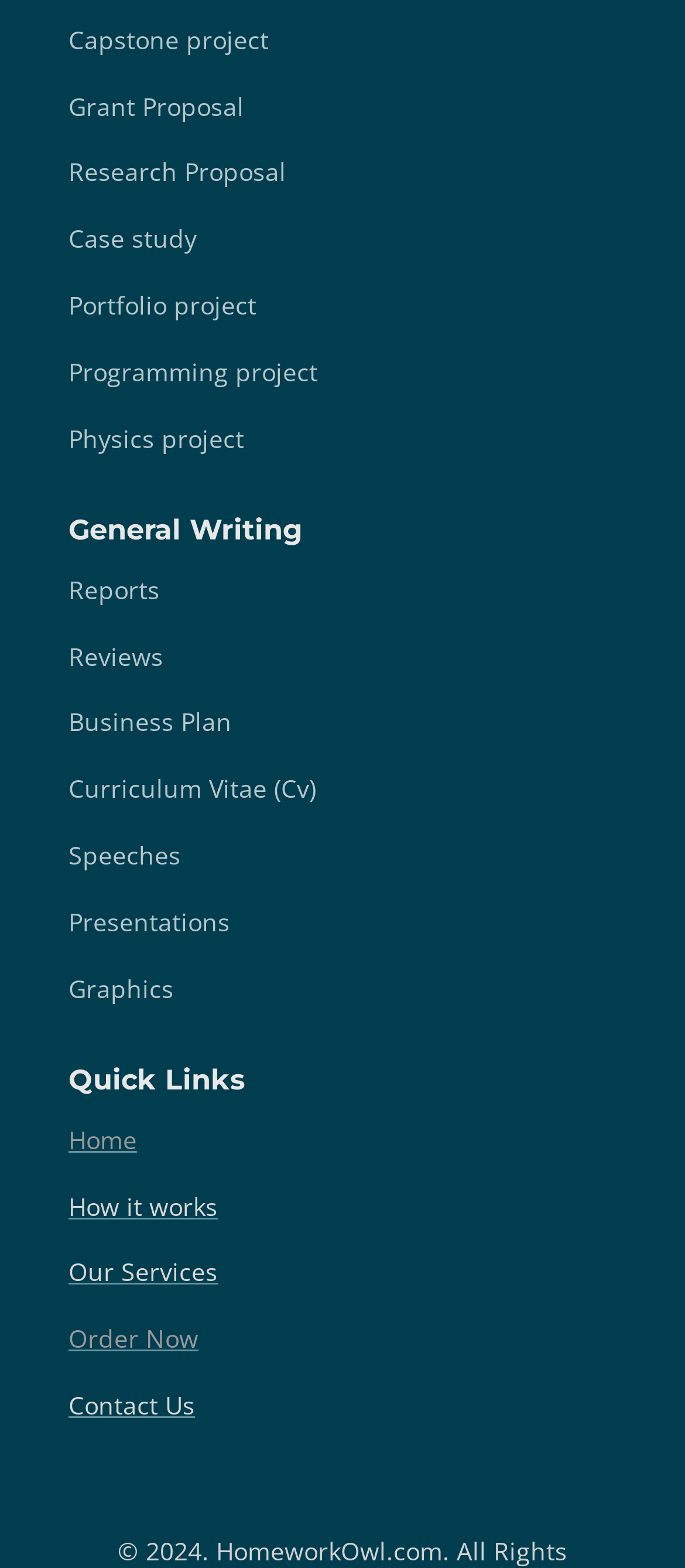Identify the bounding box for the element characterized by the following description: "Home".

[0.1, 0.716, 0.2, 0.737]